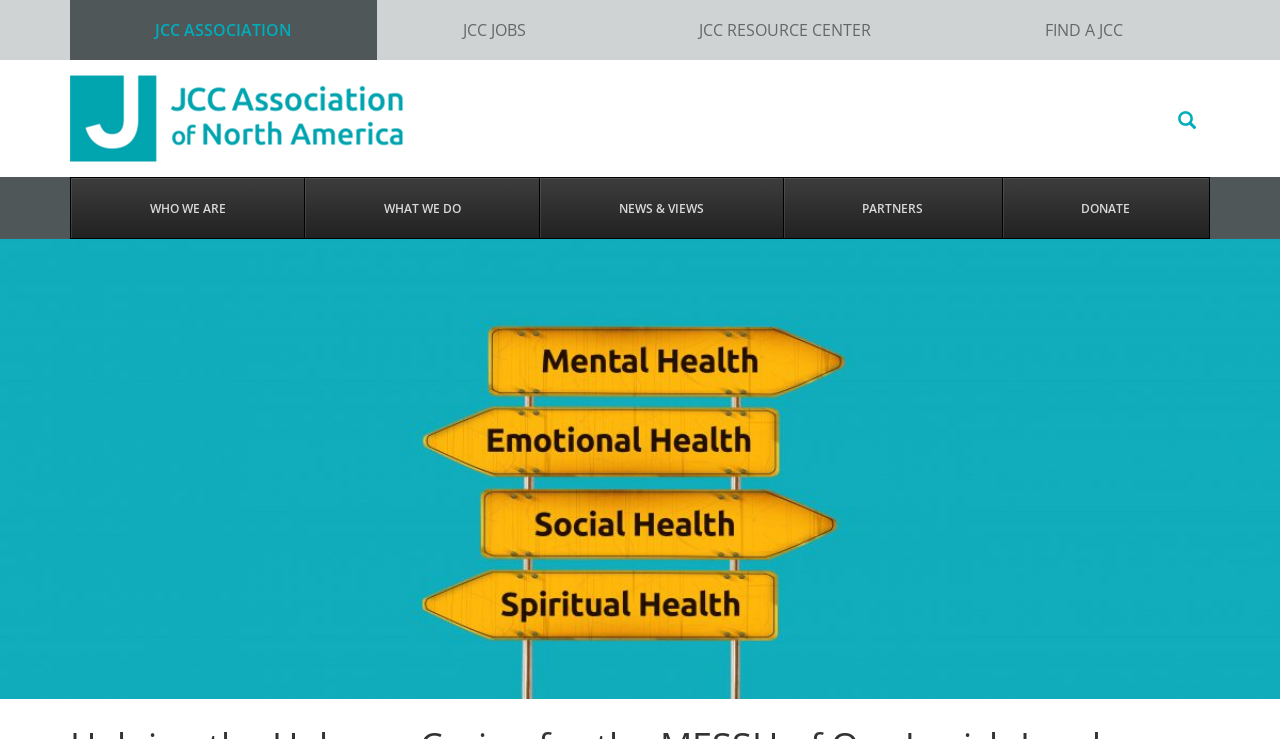How many navigation links are at the top?
Refer to the image and provide a detailed answer to the question.

I counted the number of links at the top of the webpage, which are 'JCC ASSOCIATION', 'JCC JOBS', 'JCC RESOURCE CENTER', 'FIND A JCC', and 'Skip to primary navigation', 'Skip to content', 'Skip to footer' are not considered as they are not typical navigation links.